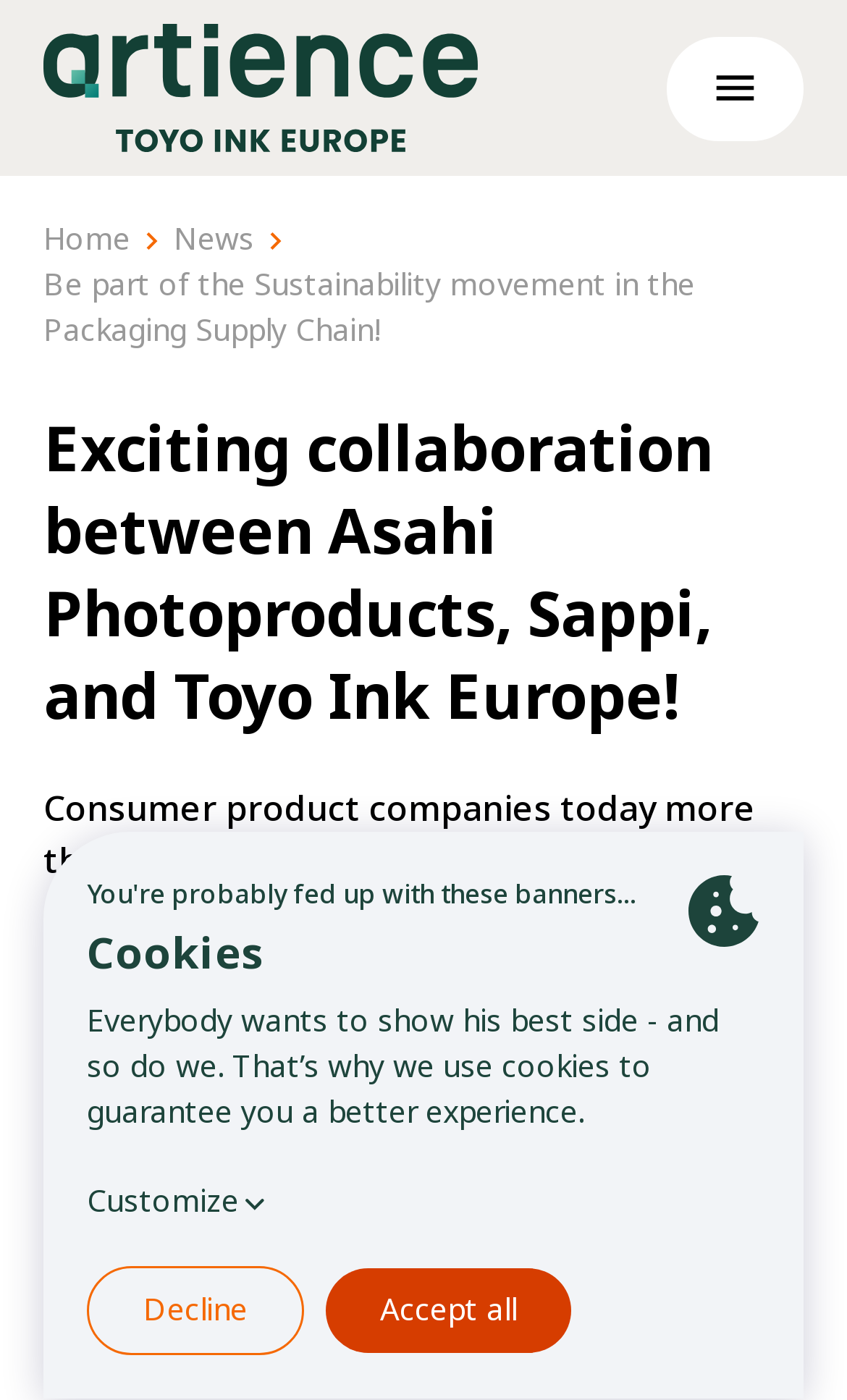Extract the main heading from the webpage content.

Exciting collaboration between Asahi Photoproducts, Sappi, and Toyo Ink Europe!